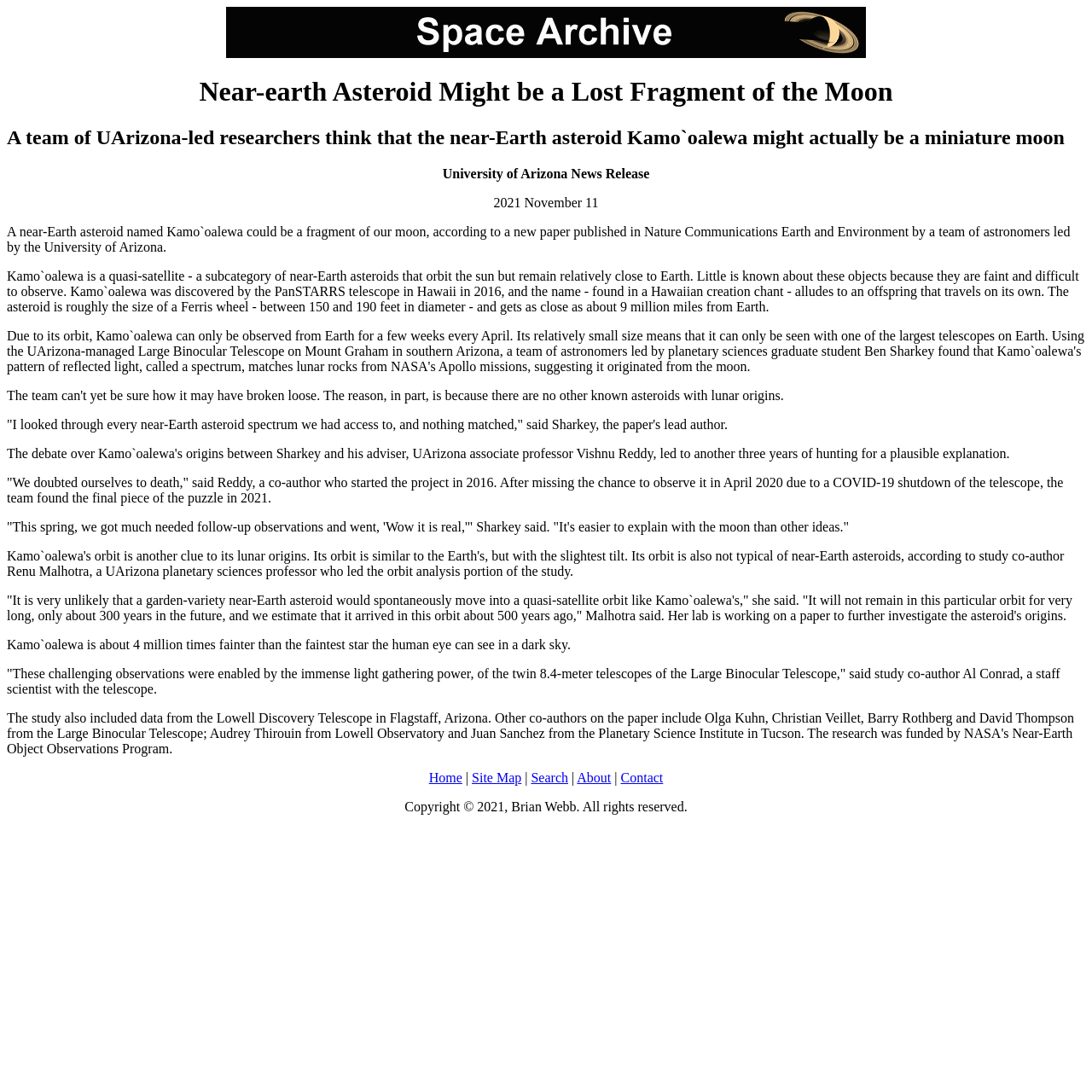Provide a brief response in the form of a single word or phrase:
What is the topic of the news article?

Near-earth asteroid